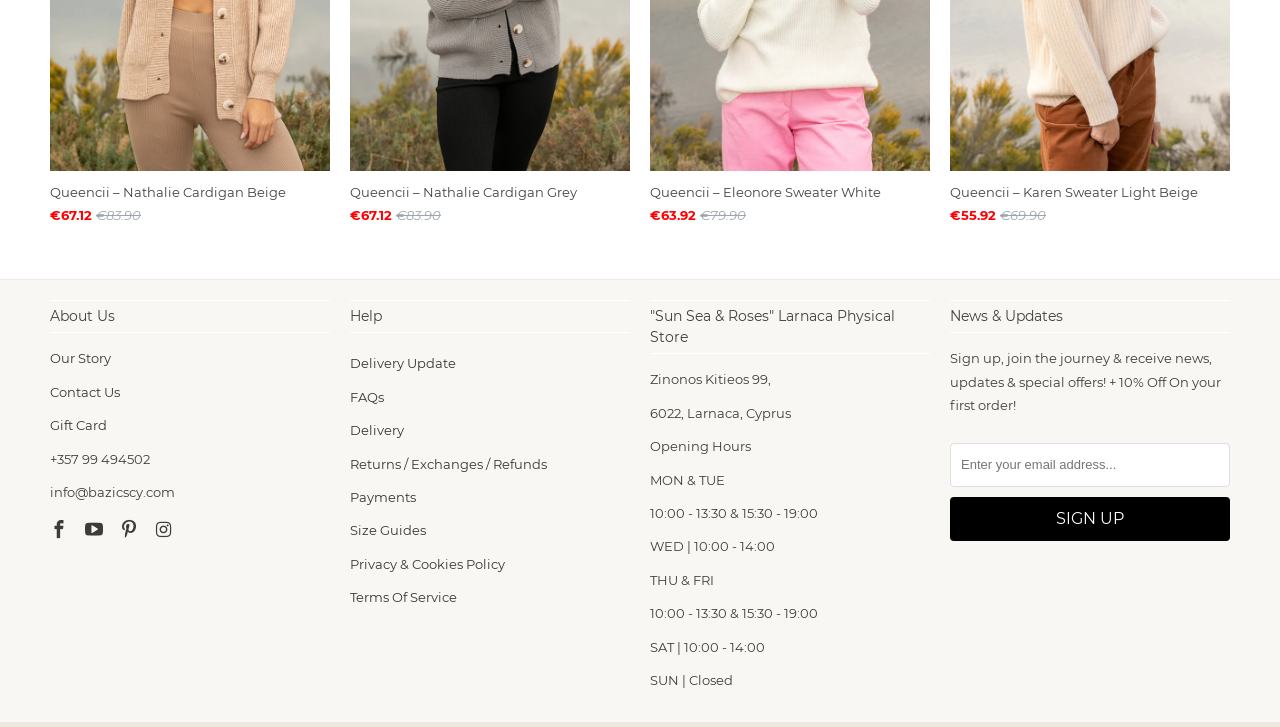Given the element description title="BAZICS CY on Instagram", identify the bounding box coordinates for the UI element on the webpage screenshot. The format should be (top-left x, top-left y, bottom-right x, bottom-right y), with values between 0 and 1.

[0.121, 0.714, 0.138, 0.745]